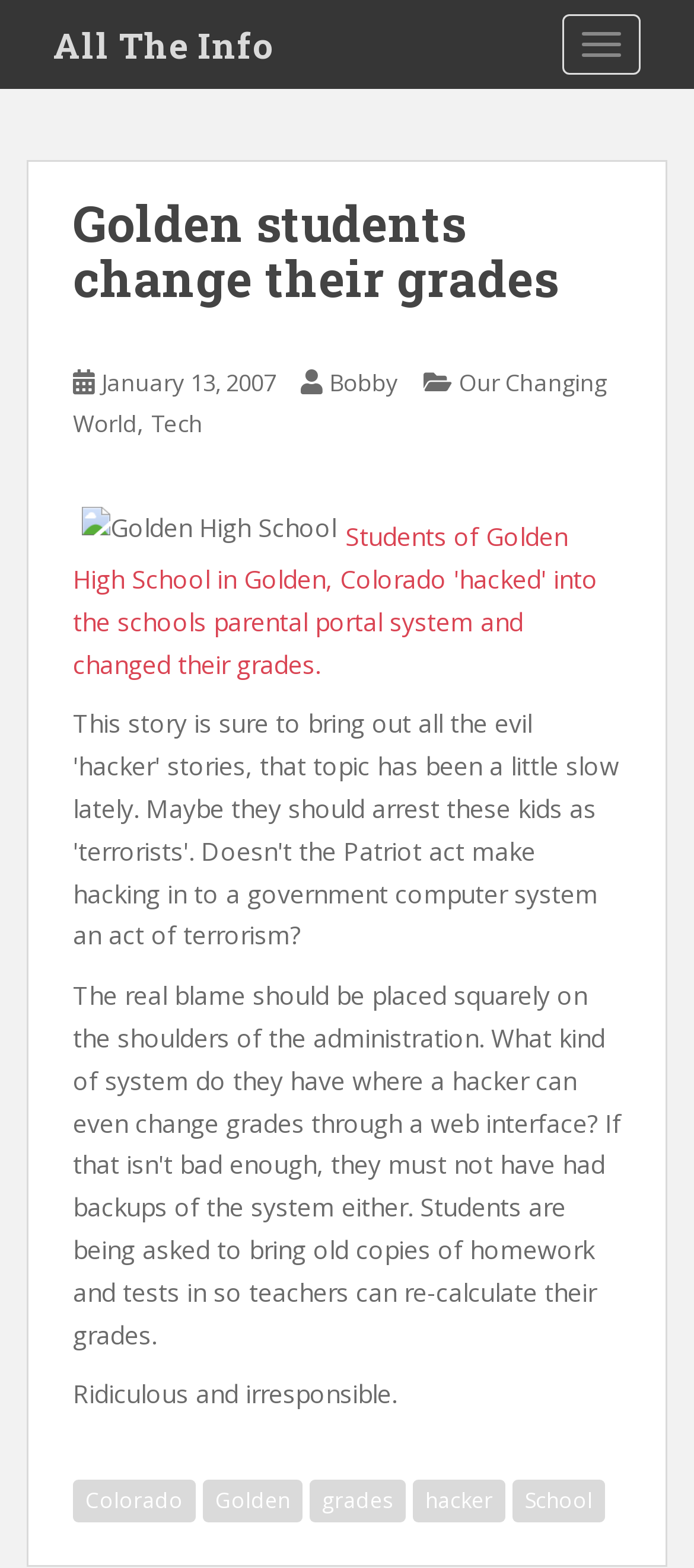Pinpoint the bounding box coordinates for the area that should be clicked to perform the following instruction: "View March 2019".

None